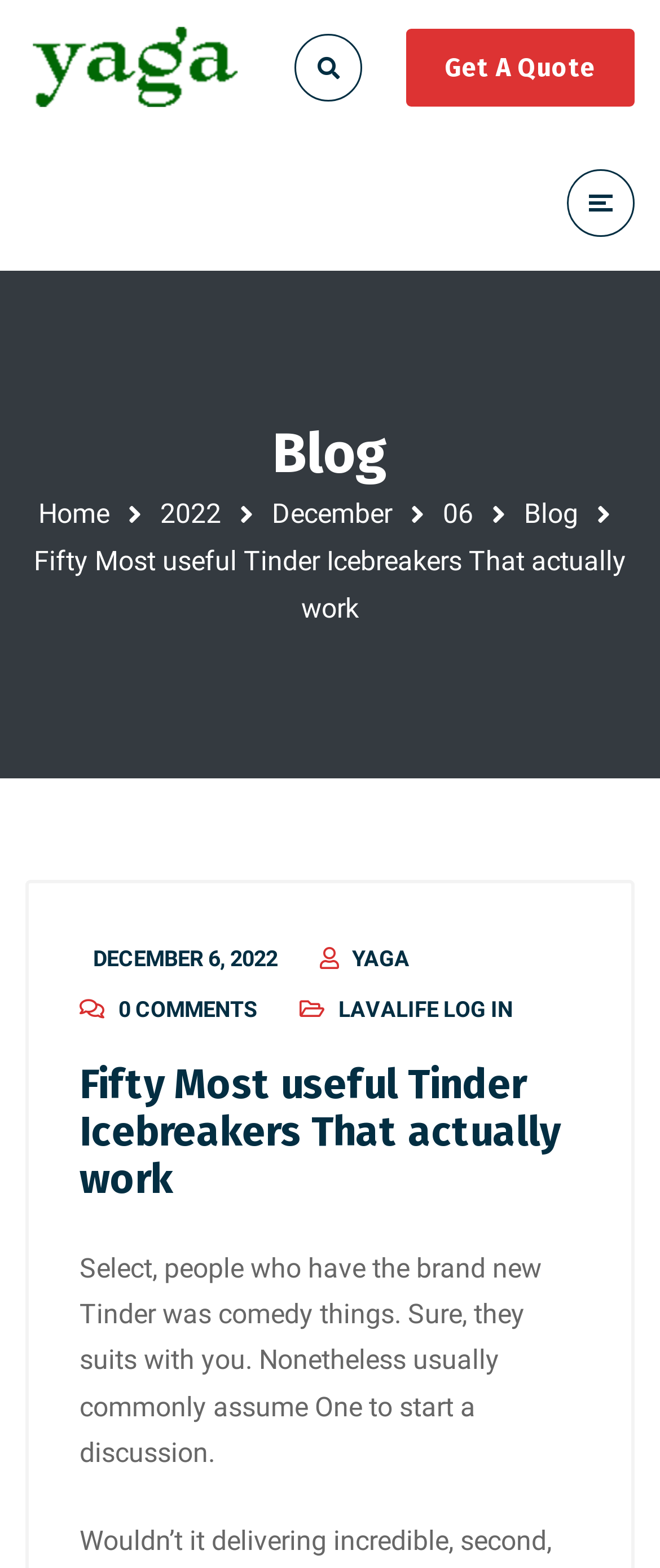Bounding box coordinates are given in the format (top-left x, top-left y, bottom-right x, bottom-right y). All values should be floating point numbers between 0 and 1. Provide the bounding box coordinate for the UI element described as: August 27, 2020

None